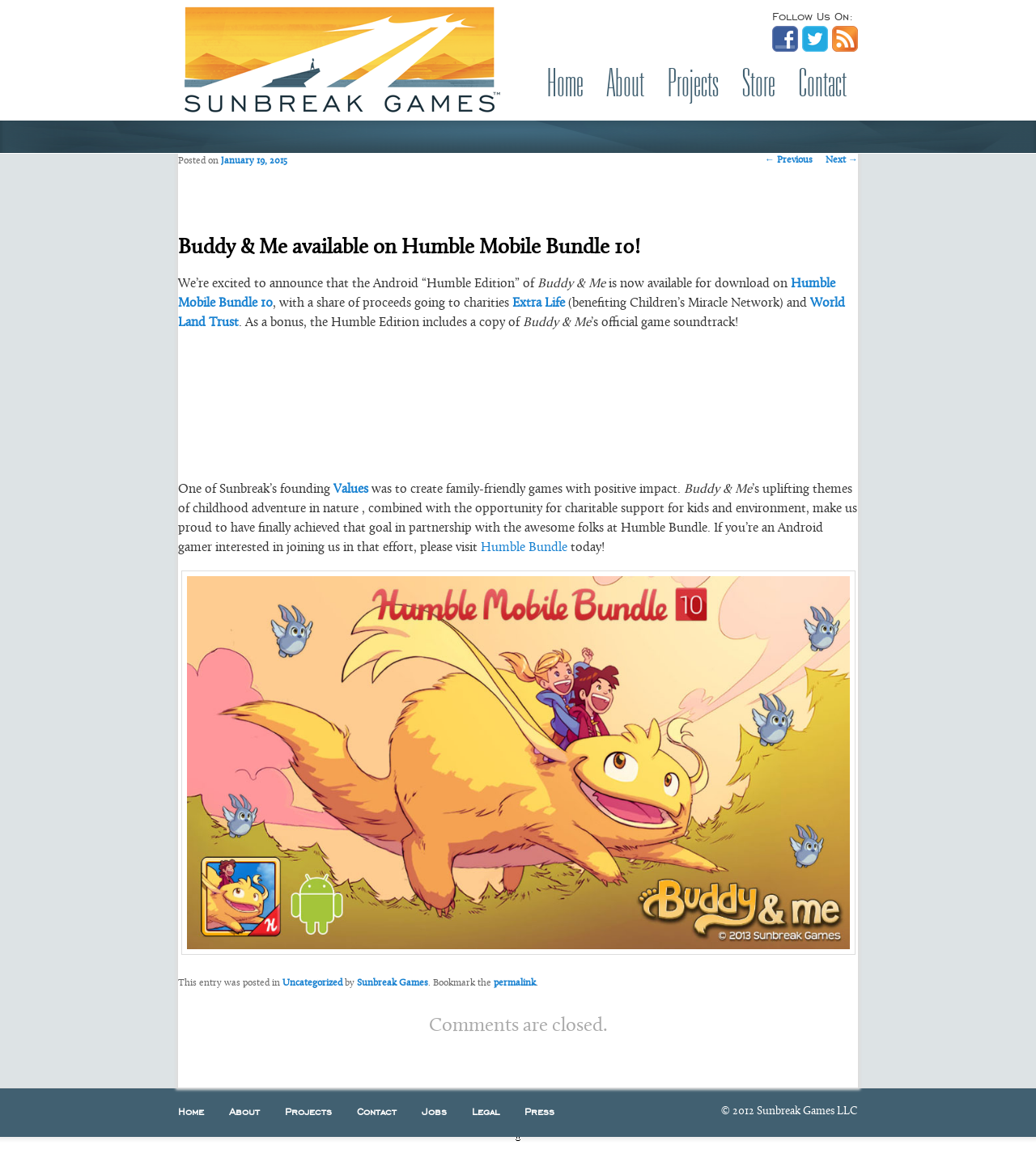Using the format (top-left x, top-left y, bottom-right x, bottom-right y), and given the element description, identify the bounding box coordinates within the screenshot: Projects

[0.275, 0.952, 0.32, 0.962]